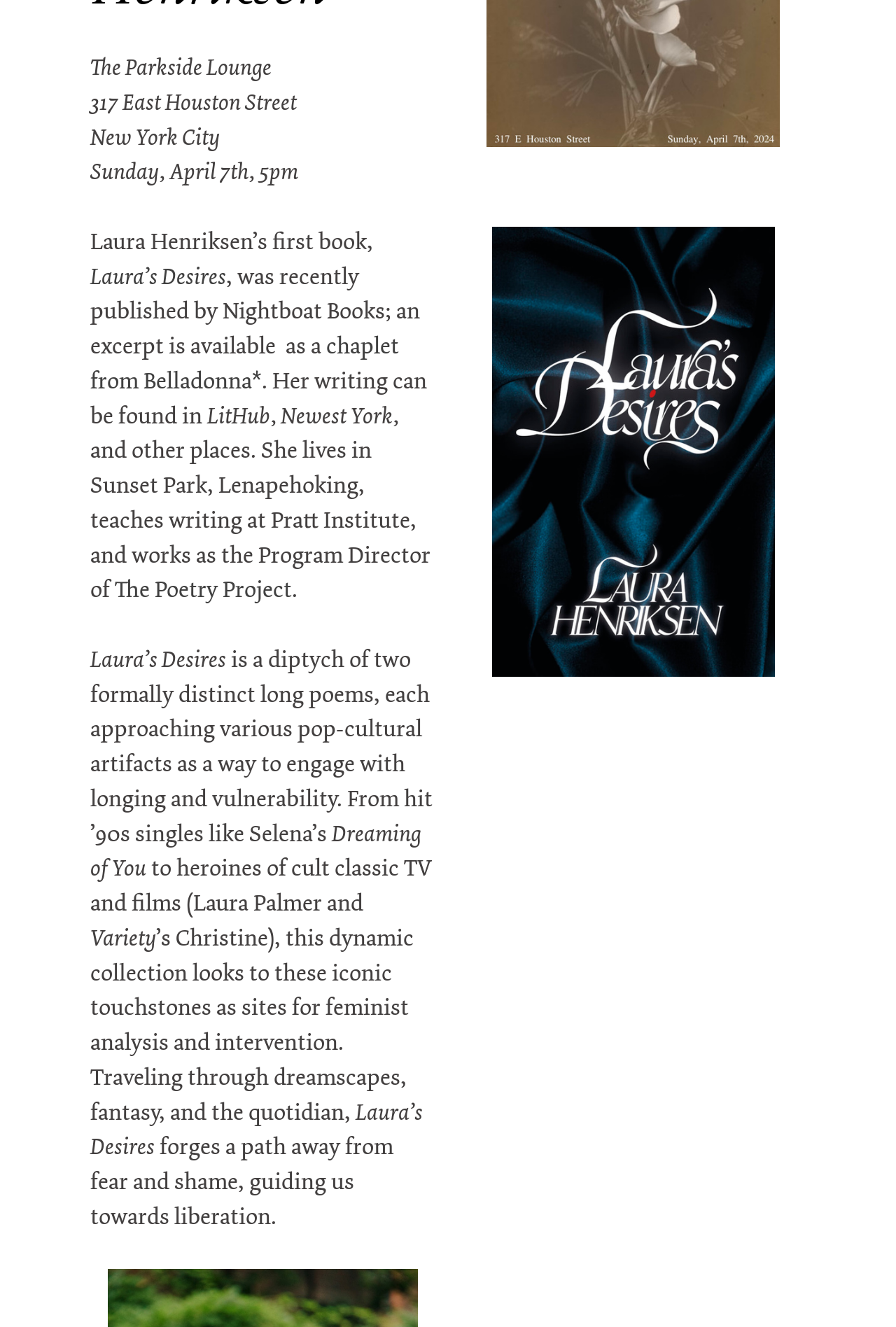Using the element description provided, determine the bounding box coordinates in the format (top-left x, top-left y, bottom-right x, bottom-right y). Ensure that all values are floating point numbers between 0 and 1. Element description: The Poetry Project

[0.128, 0.433, 0.326, 0.458]